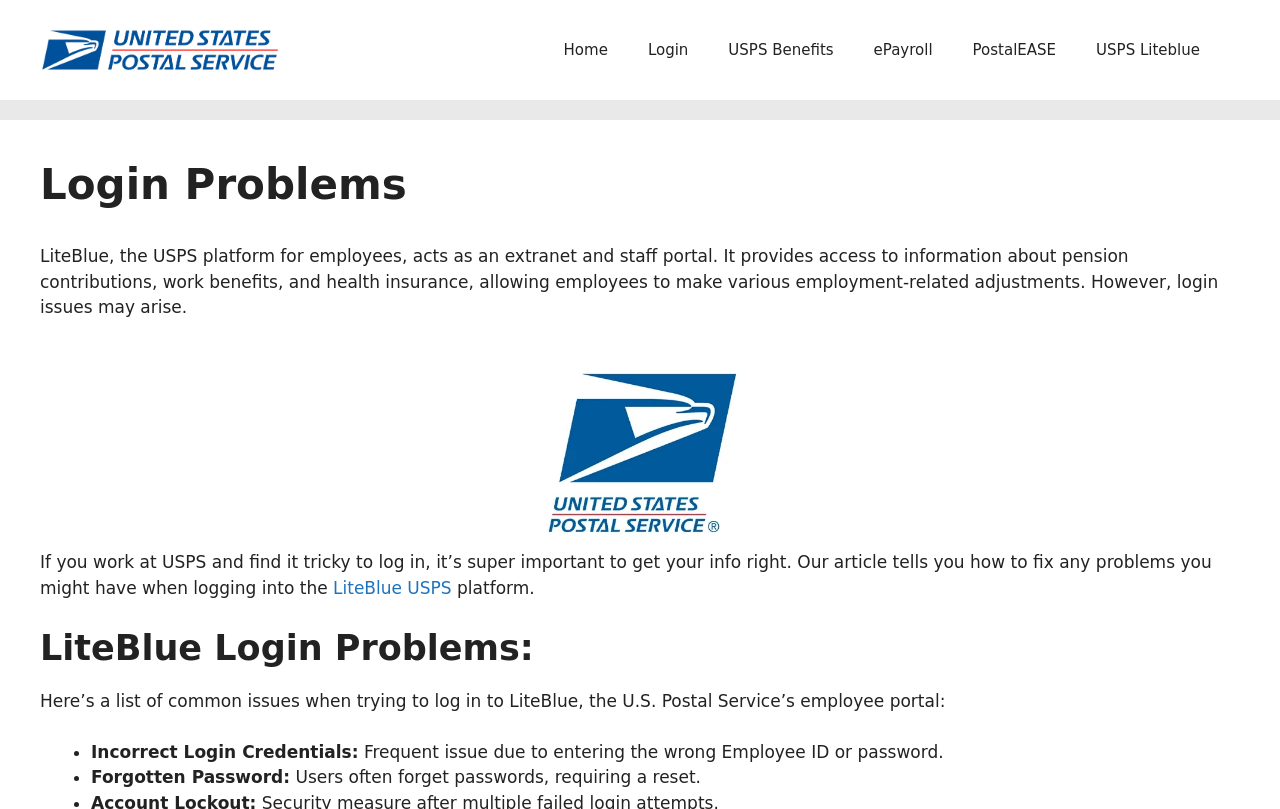Using the information in the image, give a comprehensive answer to the question: 
What is the purpose of LiteBlue?

The question is asking about the purpose of LiteBlue. By reading the StaticText 'LiteBlue, the USPS platform for employees, acts as an extranet and staff portal...', we can understand that LiteBlue is an employee portal that provides access to information about pension contributions, work benefits, and health insurance, allowing employees to make various employment-related adjustments.